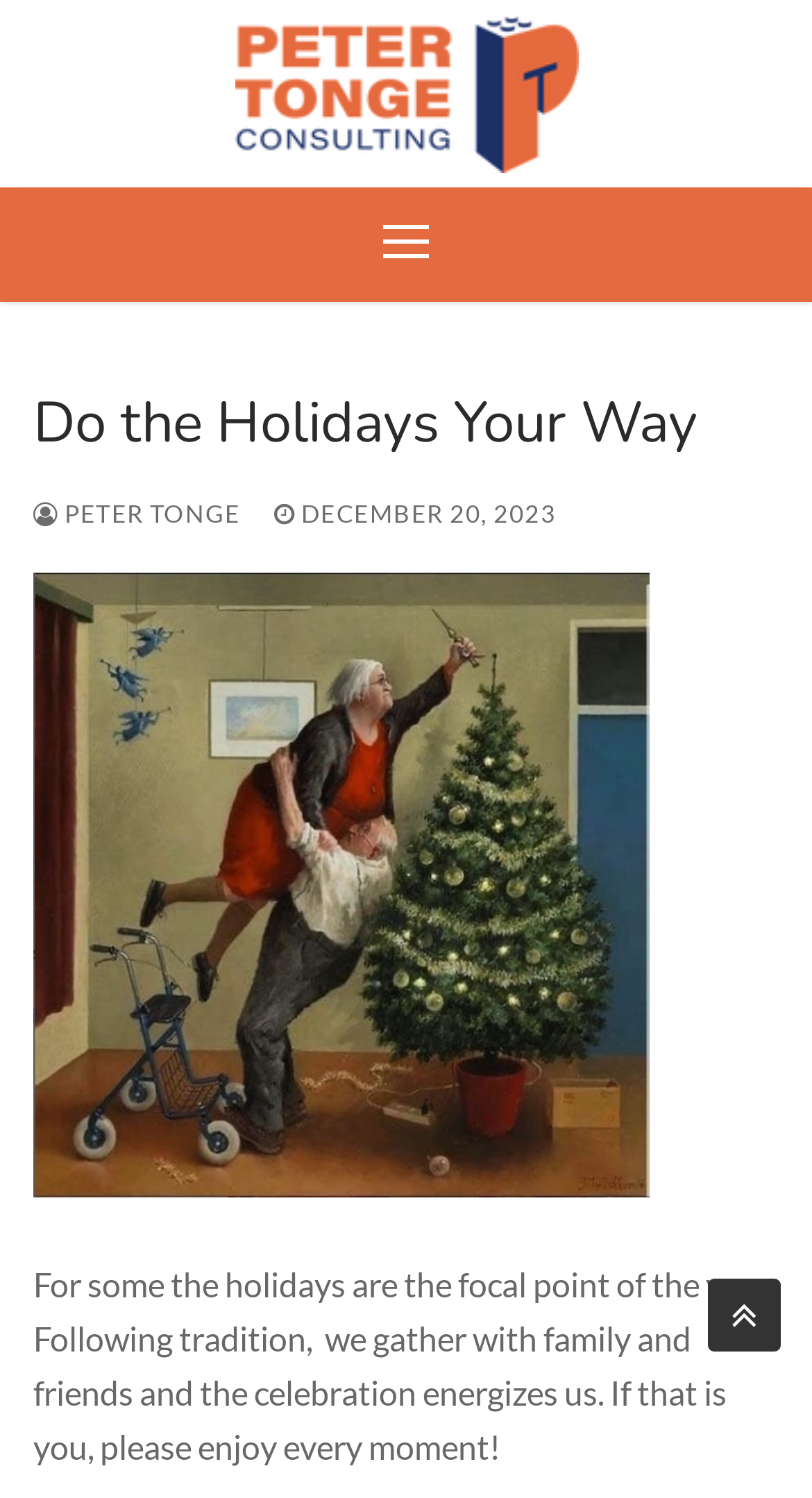Provide the bounding box coordinates of the HTML element this sentence describes: "Menu". The bounding box coordinates consist of four float numbers between 0 and 1, i.e., [left, top, right, bottom].

[0.418, 0.134, 0.582, 0.192]